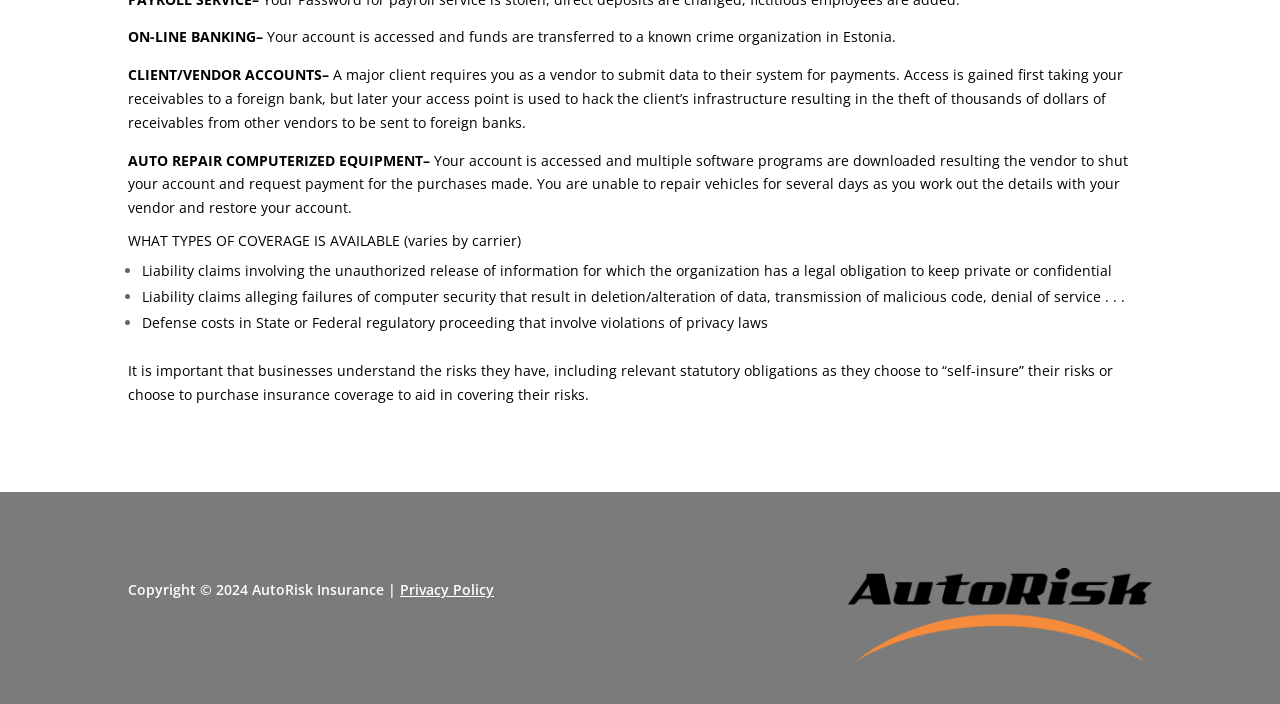Please provide the bounding box coordinate of the region that matches the element description: Privacy Policy. Coordinates should be in the format (top-left x, top-left y, bottom-right x, bottom-right y) and all values should be between 0 and 1.

[0.312, 0.824, 0.386, 0.851]